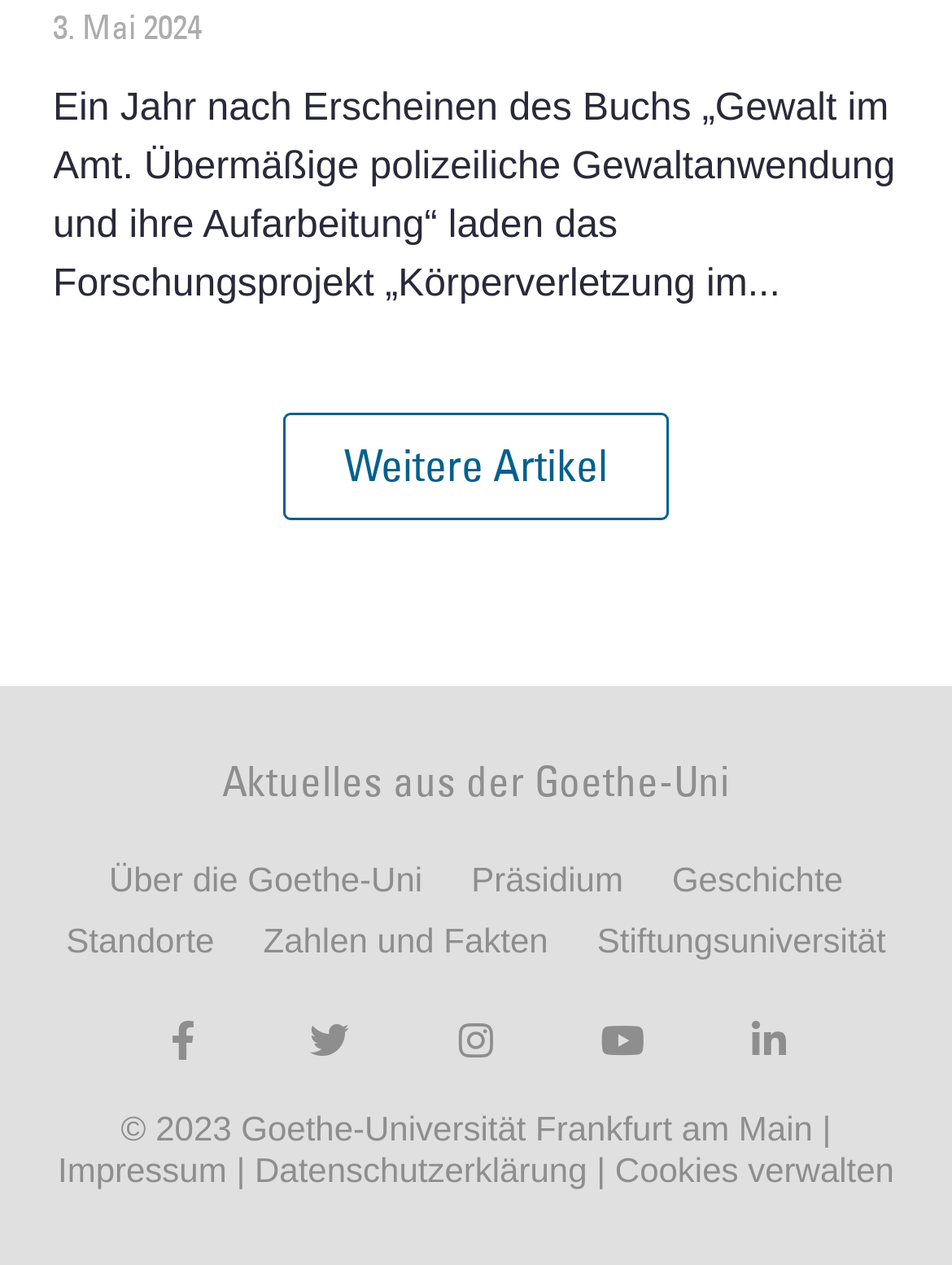Locate the bounding box coordinates of the clickable area needed to fulfill the instruction: "View the 'Aktuelles aus der Goethe-Uni' section".

[0.051, 0.601, 0.949, 0.634]